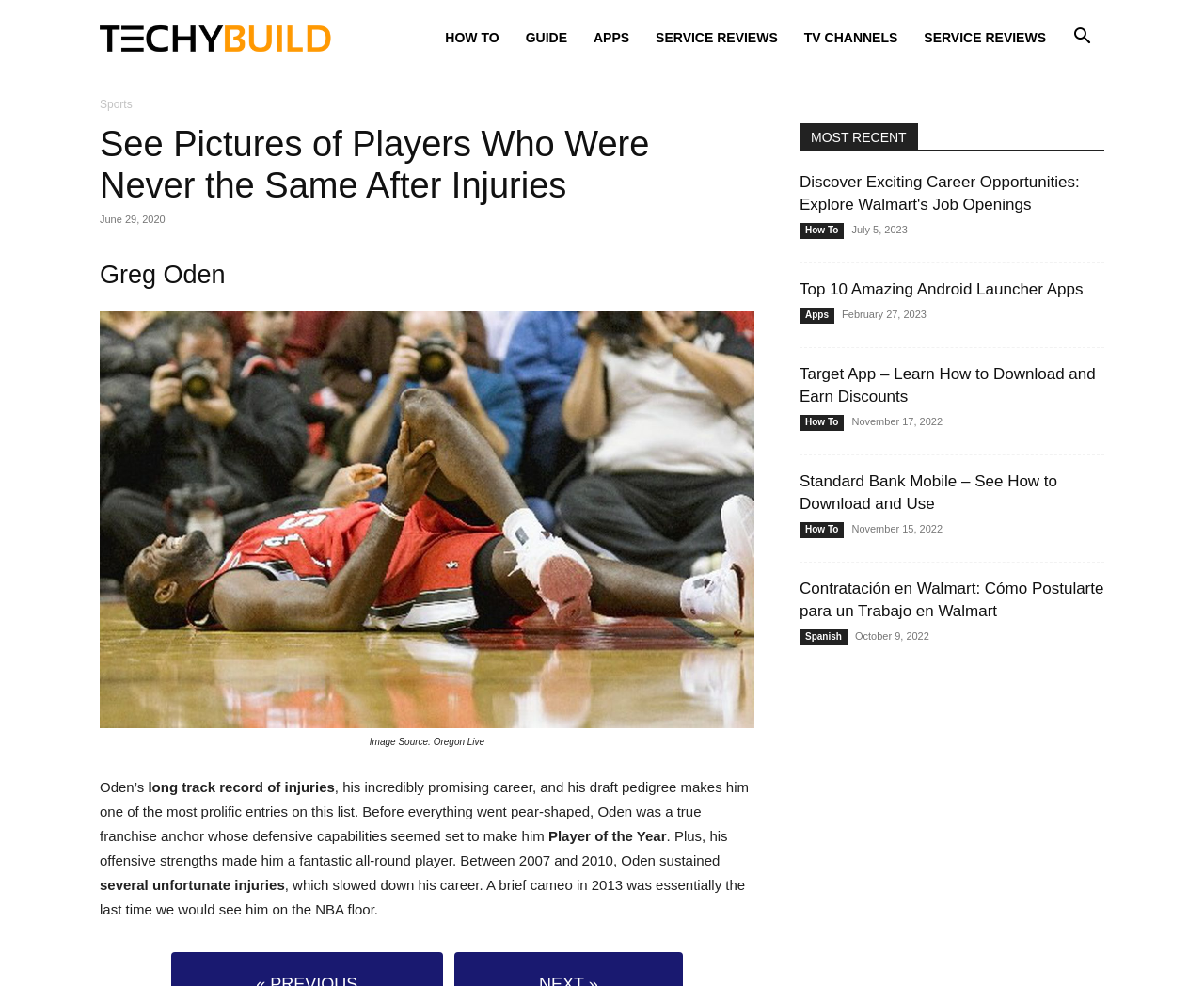What is the name of the player described in the article?
Provide an in-depth and detailed explanation in response to the question.

The article is about a player who was never the same after injuries, and the name of the player is mentioned in the heading as 'Greg Oden'.